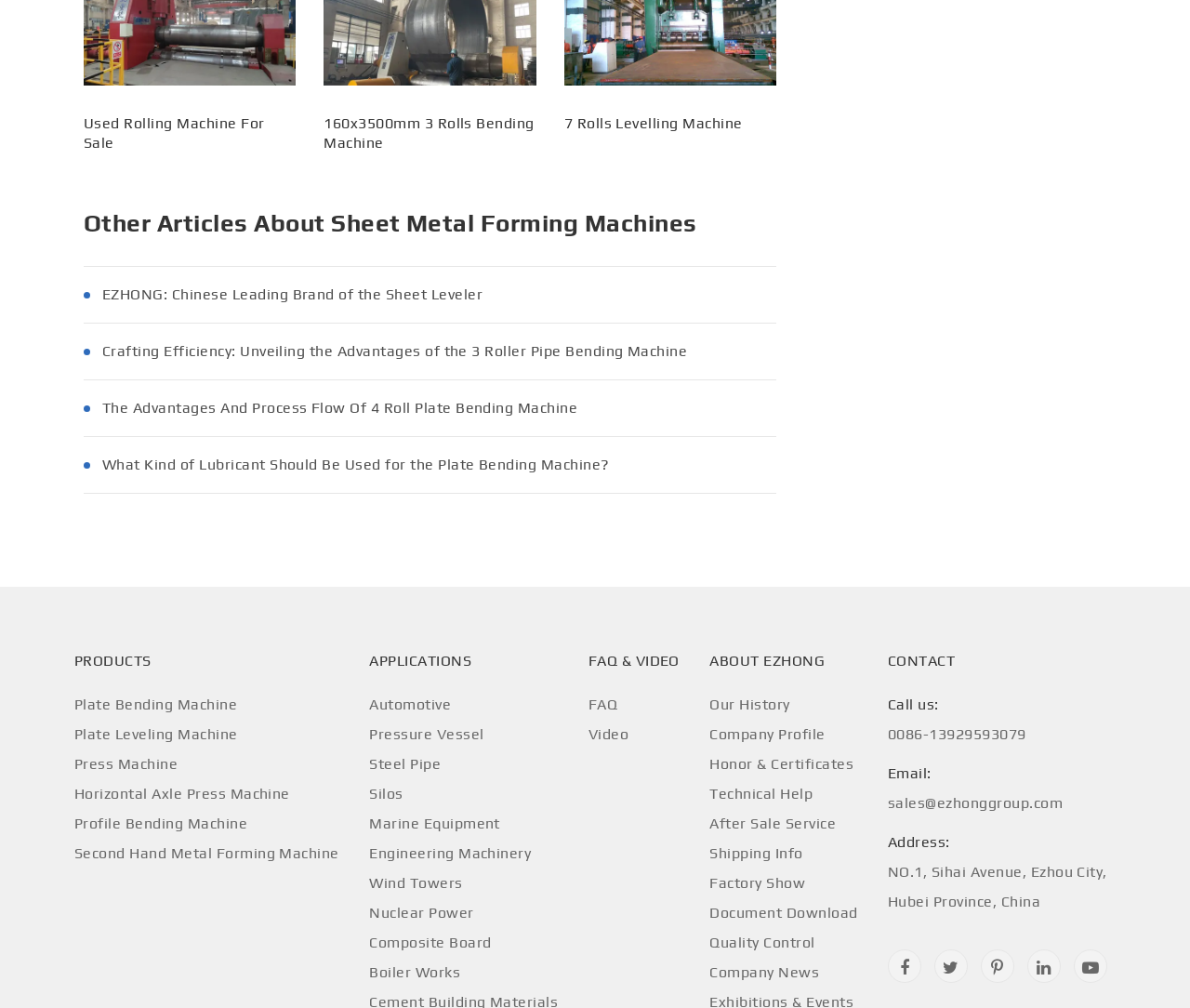What is the main category of products offered by EZHONG?
Using the image as a reference, answer with just one word or a short phrase.

Sheet Metal Forming Machines